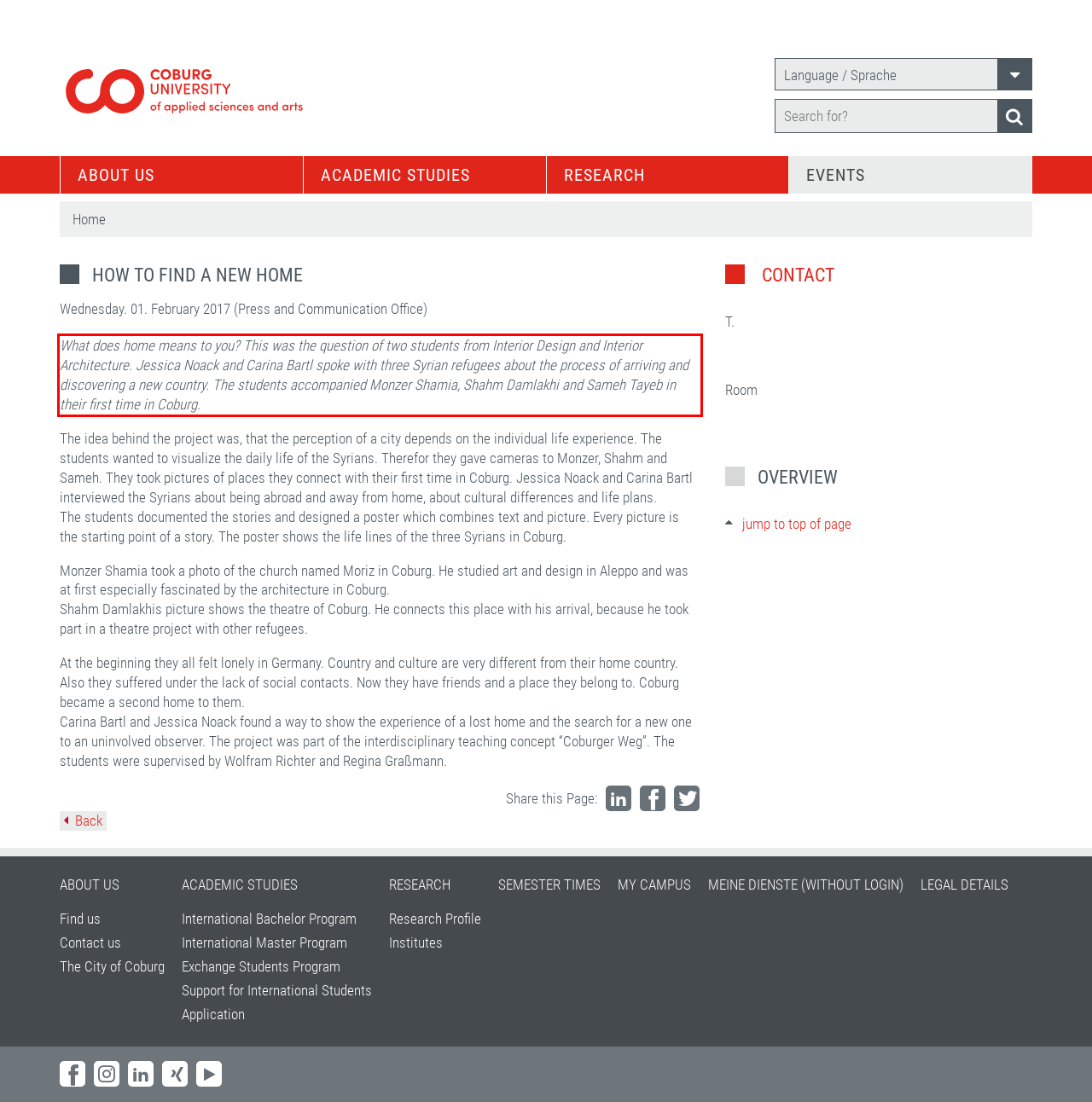Given the screenshot of the webpage, identify the red bounding box, and recognize the text content inside that red bounding box.

What does home means to you? This was the question of two students from Interior Design and Interior Architecture. Jessica Noack and Carina Bartl spoke with three Syrian refugees about the process of arriving and discovering a new country. The students accompanied Monzer Shamia, Shahm Damlakhi and Sameh Tayeb in their first time in Coburg.